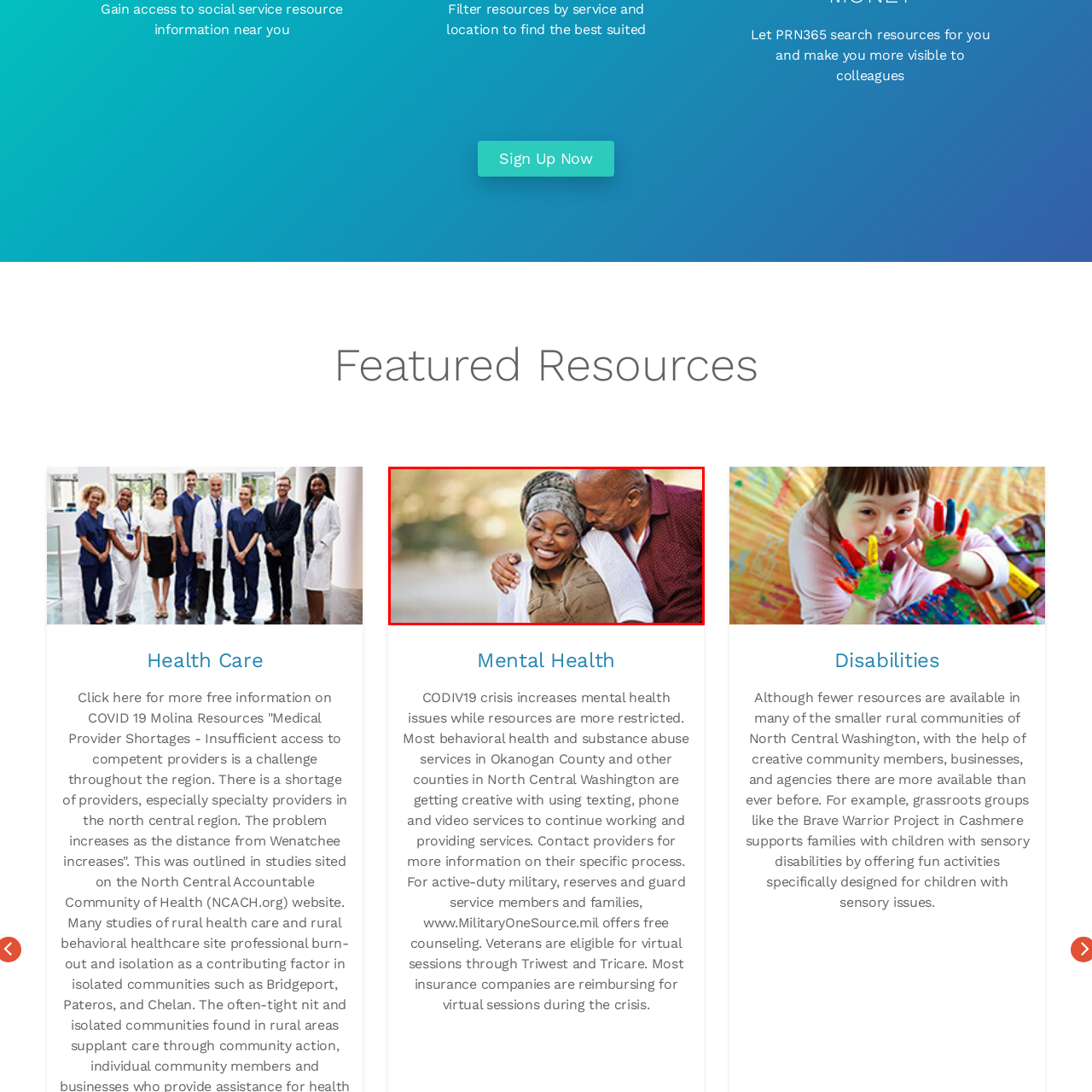Please examine the image highlighted by the red boundary and provide a comprehensive response to the following question based on the visual content: 
What is the man doing to the woman?

According to the caption, the man is gently nuzzling the woman's neck, which is a tender and affectionate gesture that conveys his love and care for her.